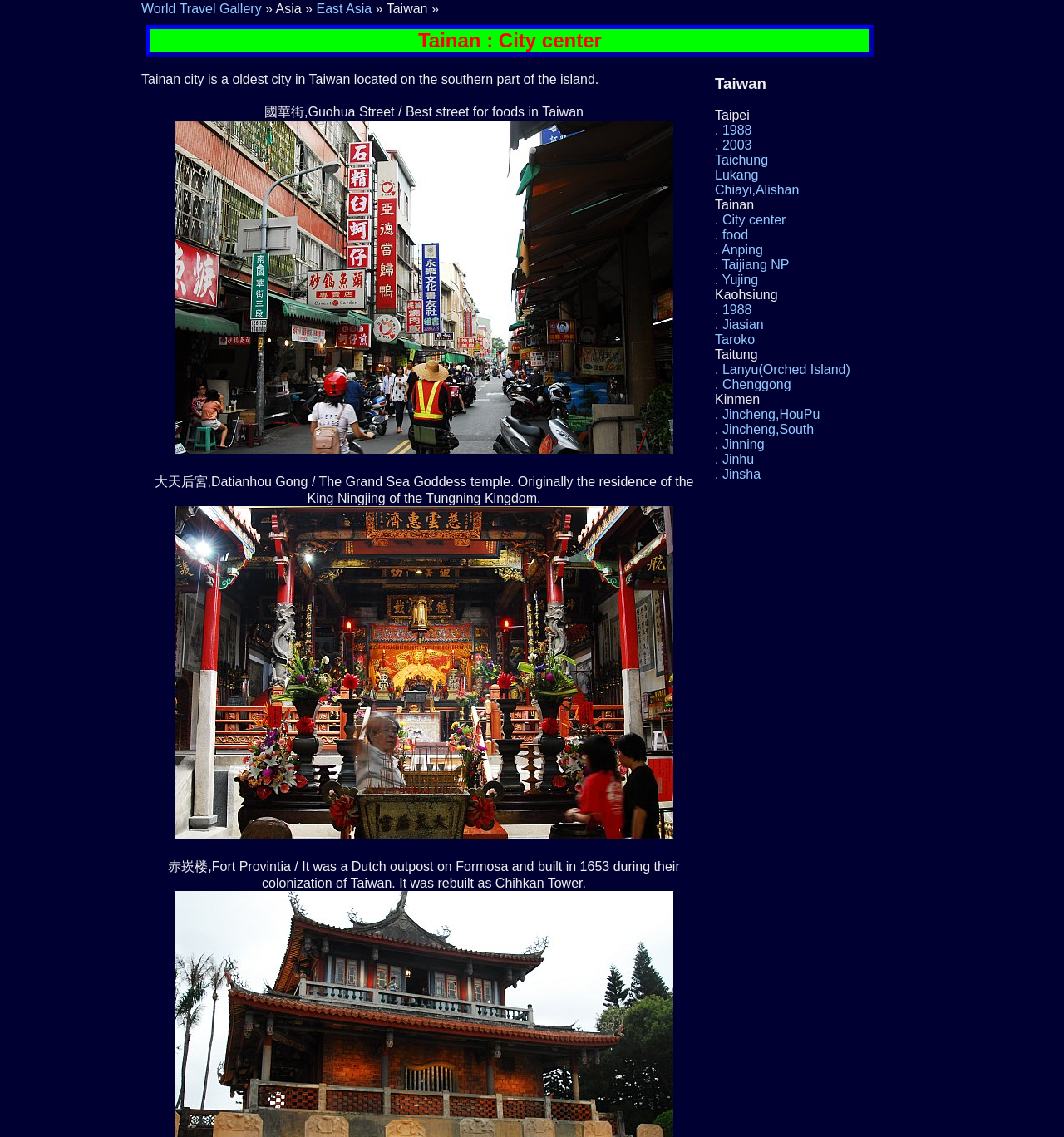Pinpoint the bounding box coordinates of the area that should be clicked to complete the following instruction: "Read about Tainan city". The coordinates must be given as four float numbers between 0 and 1, i.e., [left, top, right, bottom].

[0.133, 0.064, 0.563, 0.076]